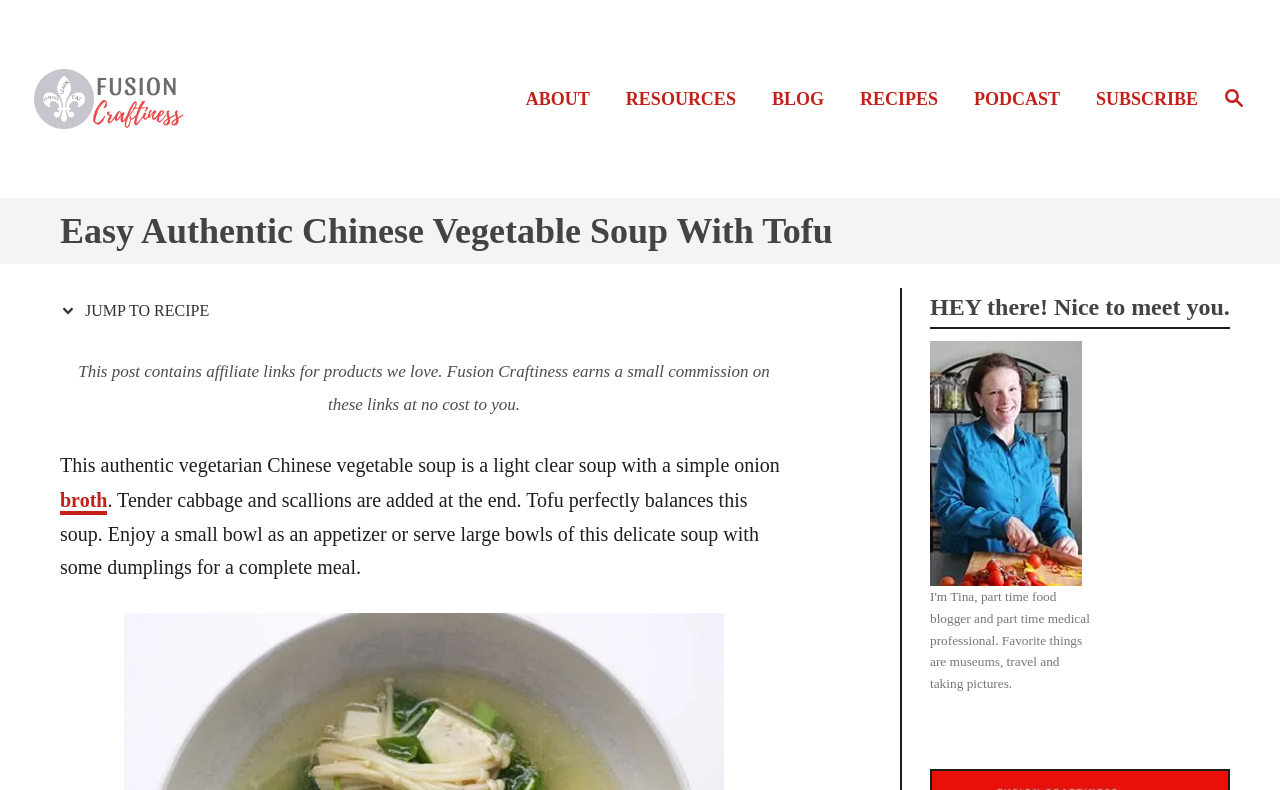Identify the main heading of the webpage and provide its text content.

Easy Authentic Chinese Vegetable Soup With Tofu